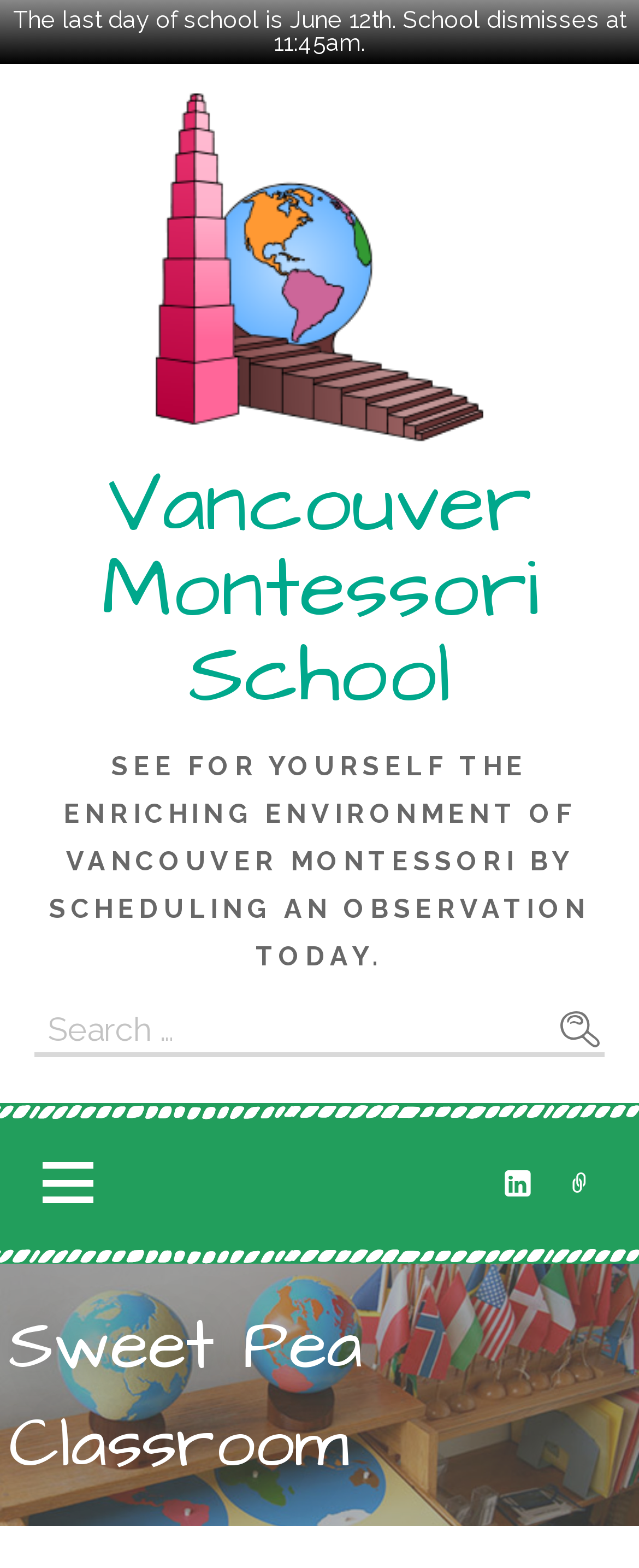What is the last day of school?
Using the details from the image, give an elaborate explanation to answer the question.

The answer can be found in the StaticText element with the text 'The last day of school is June 12th. School dismisses at 11:45am.' which is located at the top of the webpage.